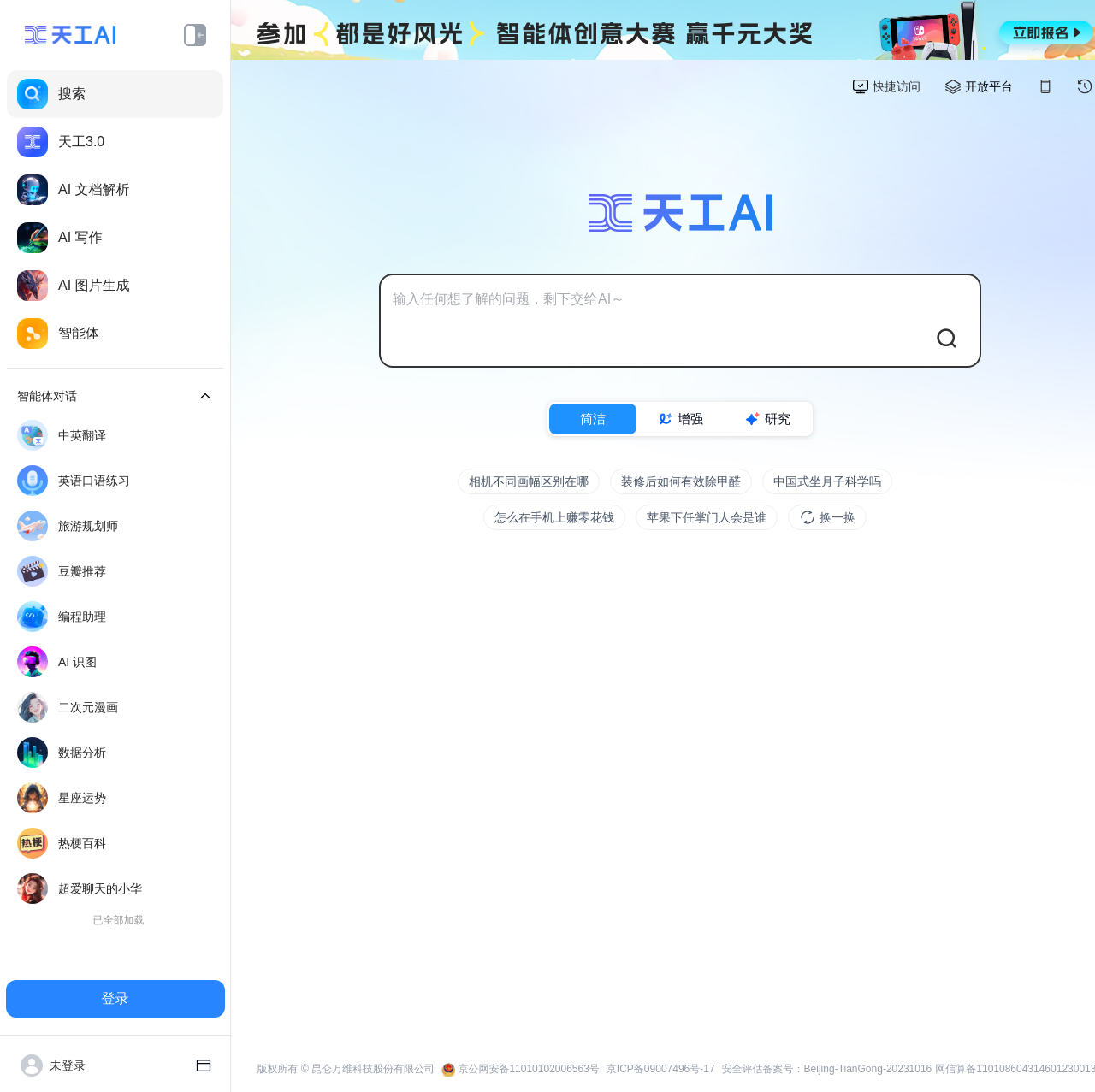Answer in one word or a short phrase: 
How many types of smart bodies are available?

Multiple